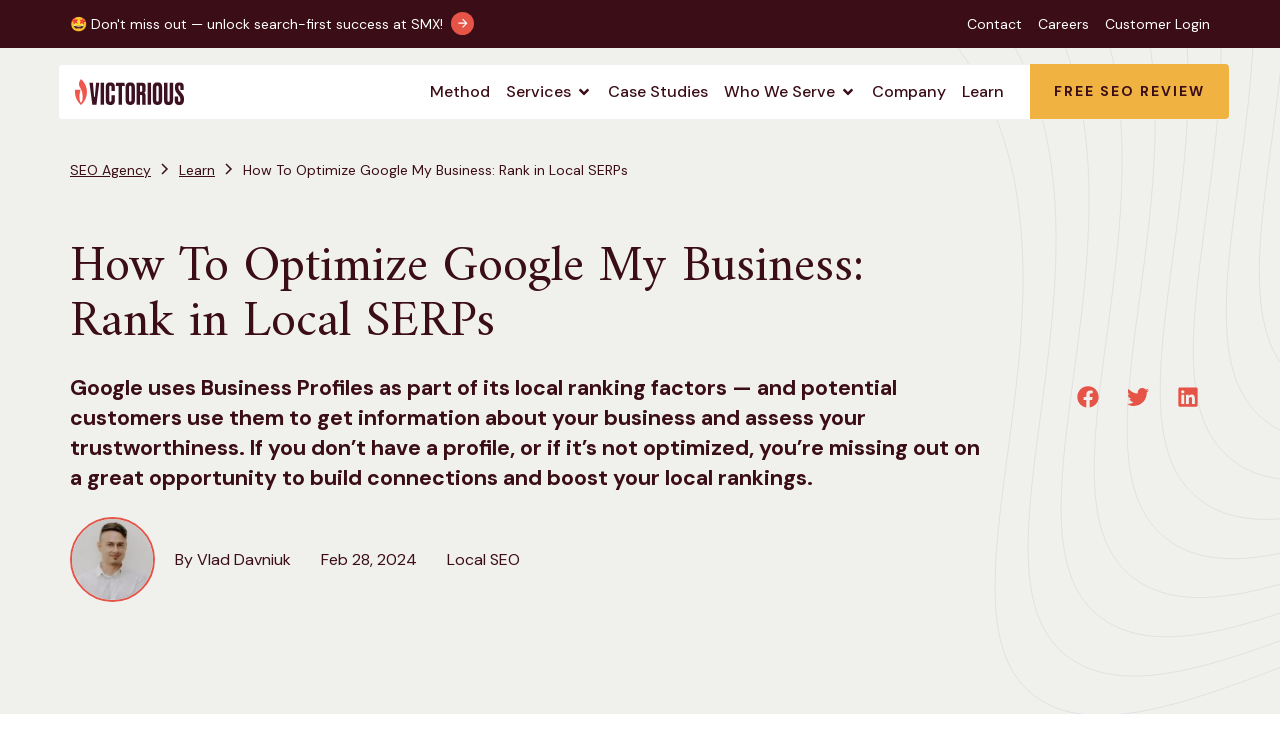Please predict the bounding box coordinates (top-left x, top-left y, bottom-right x, bottom-right y) for the UI element in the screenshot that fits the description: Andrew Blechman Blogs

None